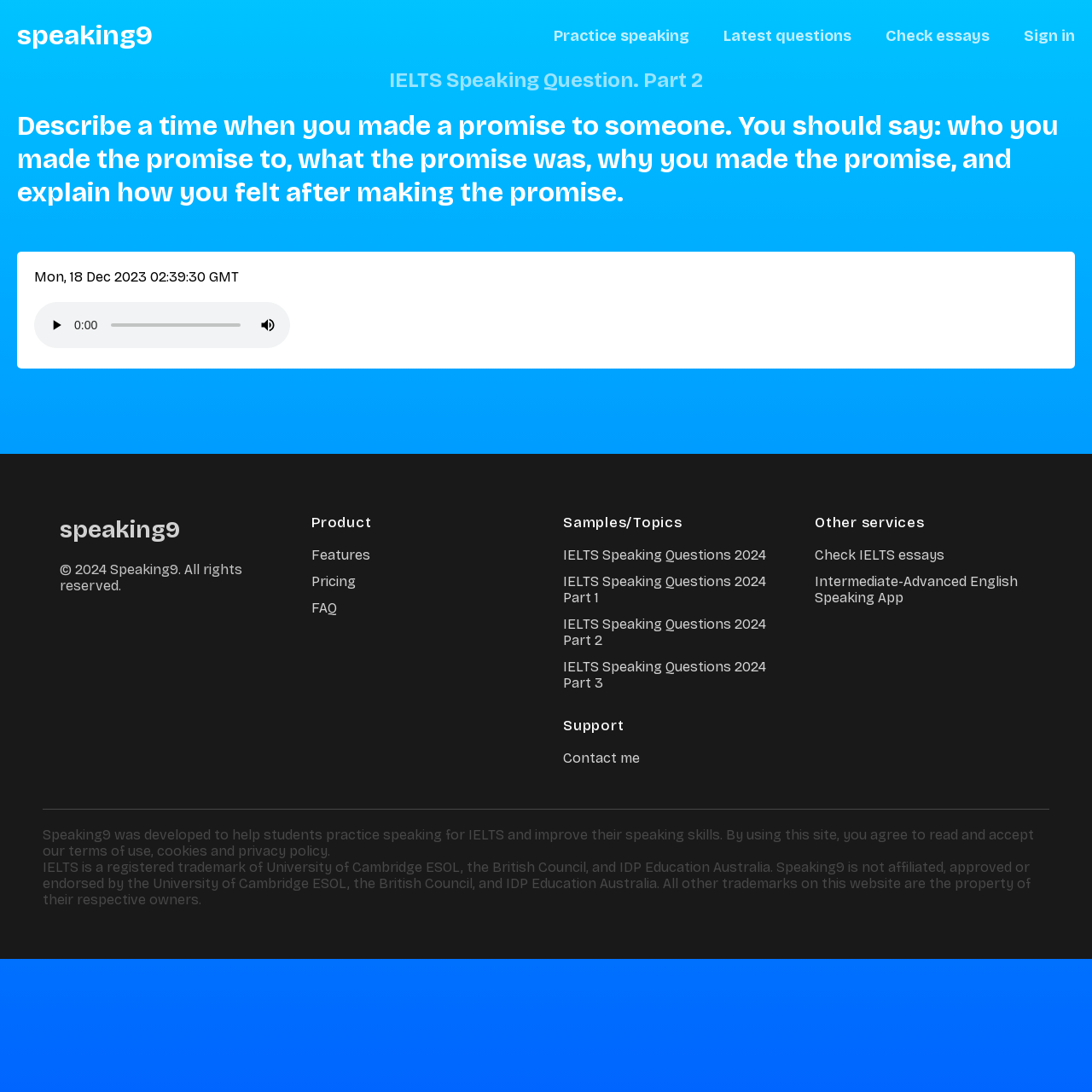Locate the bounding box coordinates of the clickable region necessary to complete the following instruction: "Click the 'Practice speaking' link". Provide the coordinates in the format of four float numbers between 0 and 1, i.e., [left, top, right, bottom].

[0.491, 0.016, 0.647, 0.049]